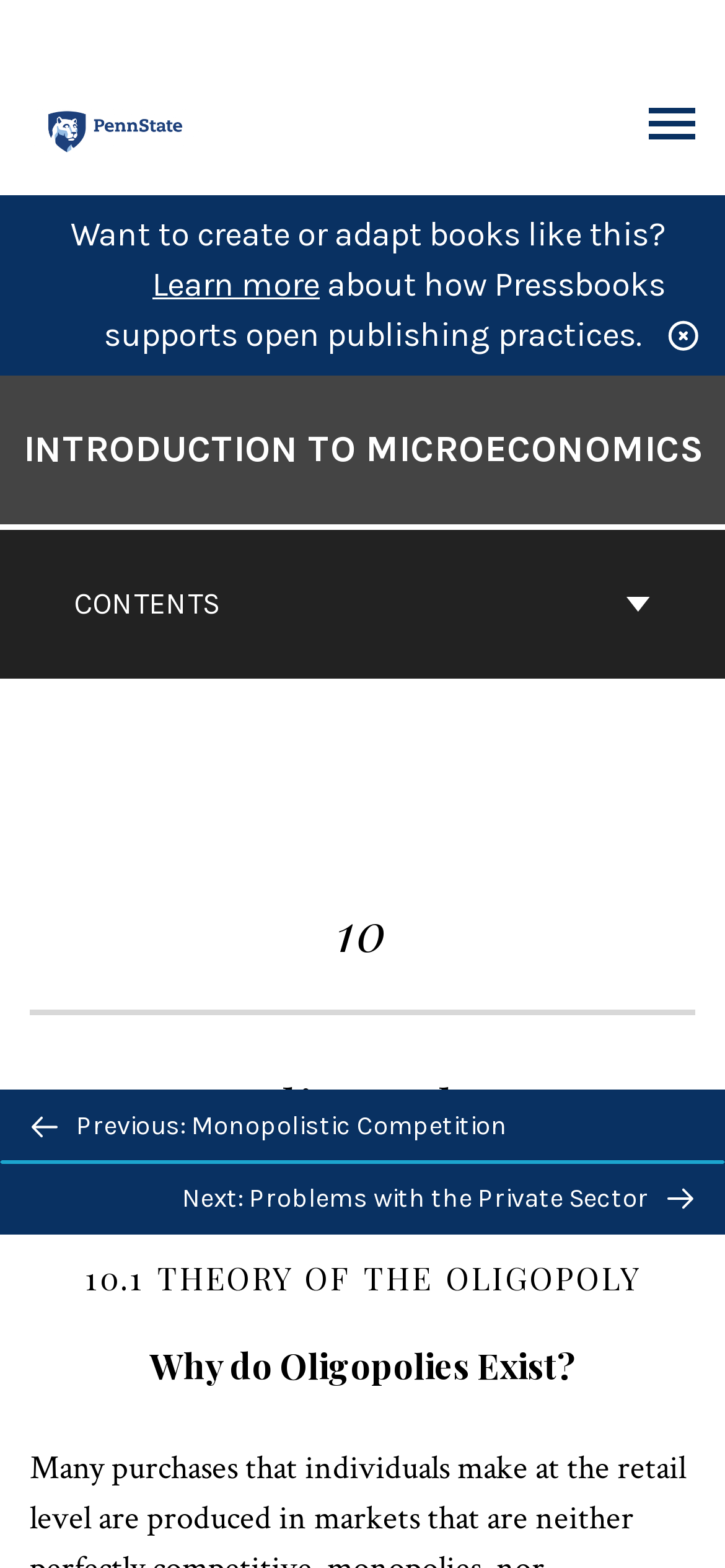Please find the bounding box coordinates in the format (top-left x, top-left y, bottom-right x, bottom-right y) for the given element description. Ensure the coordinates are floating point numbers between 0 and 1. Description: Contents

[0.01, 0.338, 0.99, 0.432]